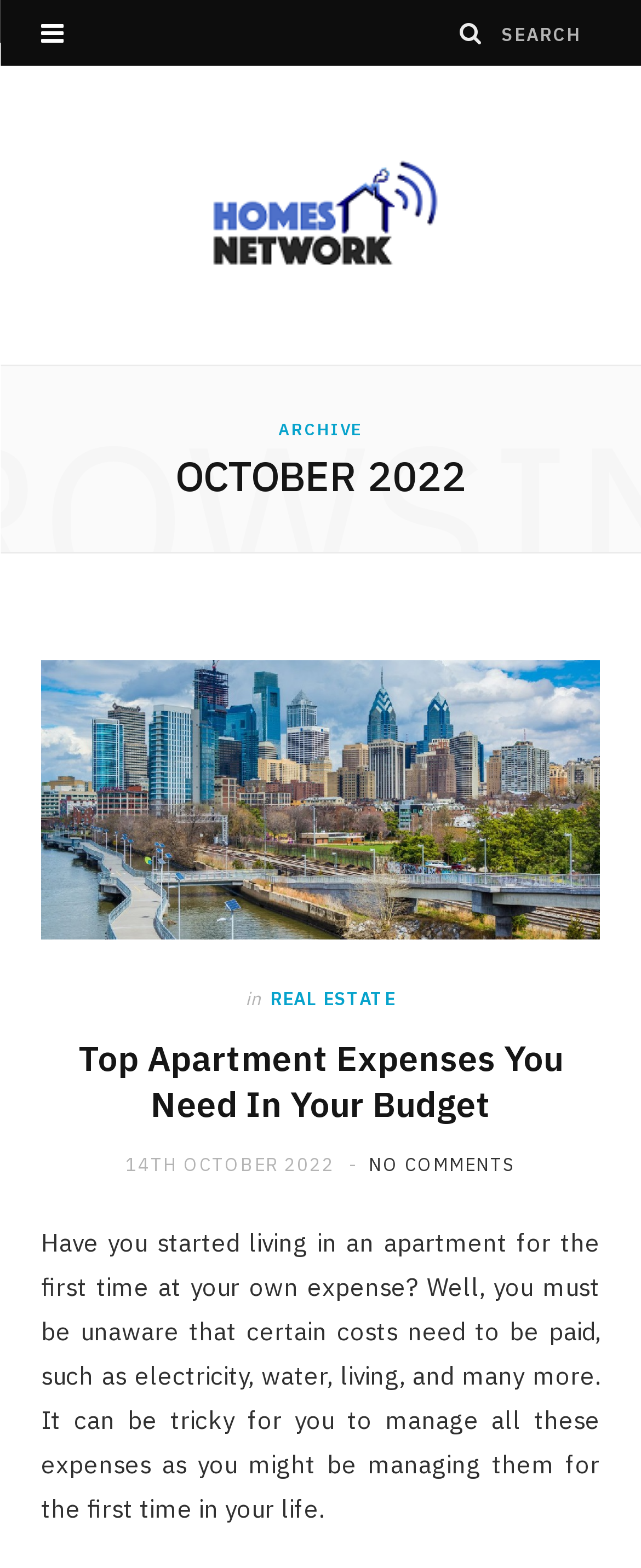Provide the bounding box coordinates of the HTML element this sentence describes: "title="Homes Network"".

[0.308, 0.1, 0.692, 0.175]